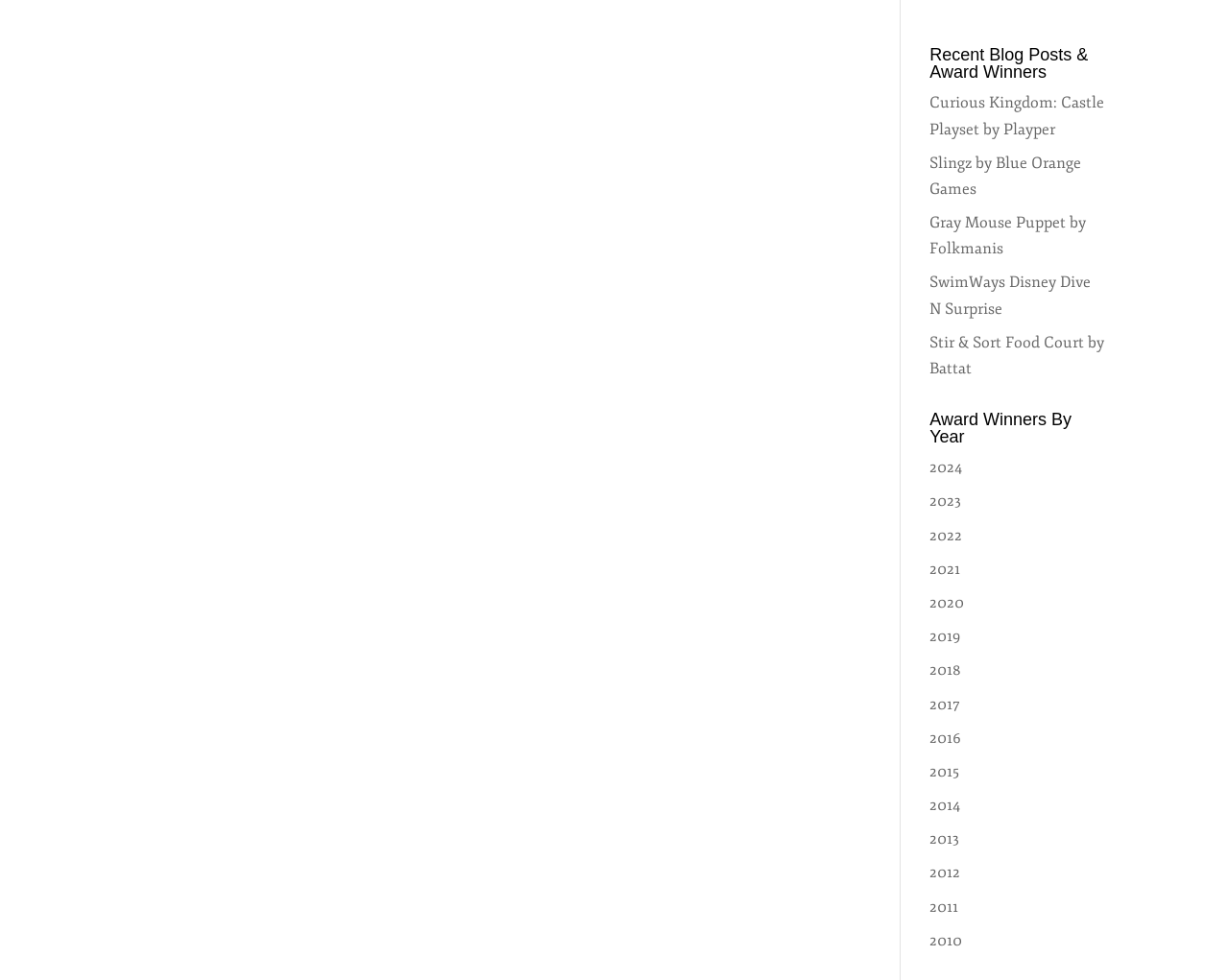Please find the bounding box for the following UI element description. Provide the coordinates in (top-left x, top-left y, bottom-right x, bottom-right y) format, with values between 0 and 1: SwimWays Disney Dive N Surprise

[0.756, 0.279, 0.888, 0.325]